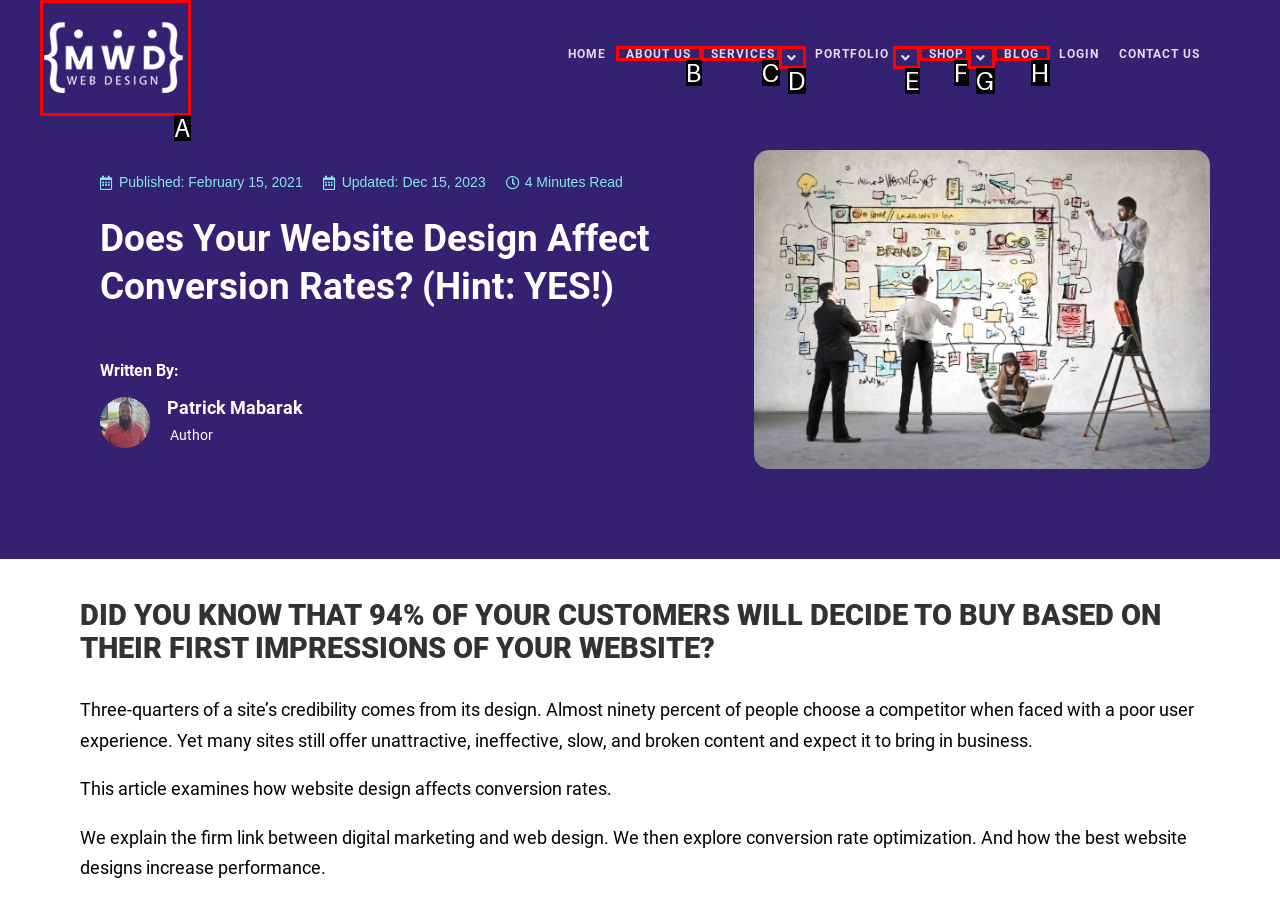Based on the description: title="MWD Web Design, Inc.", select the HTML element that best fits. Reply with the letter of the correct choice from the options given.

A